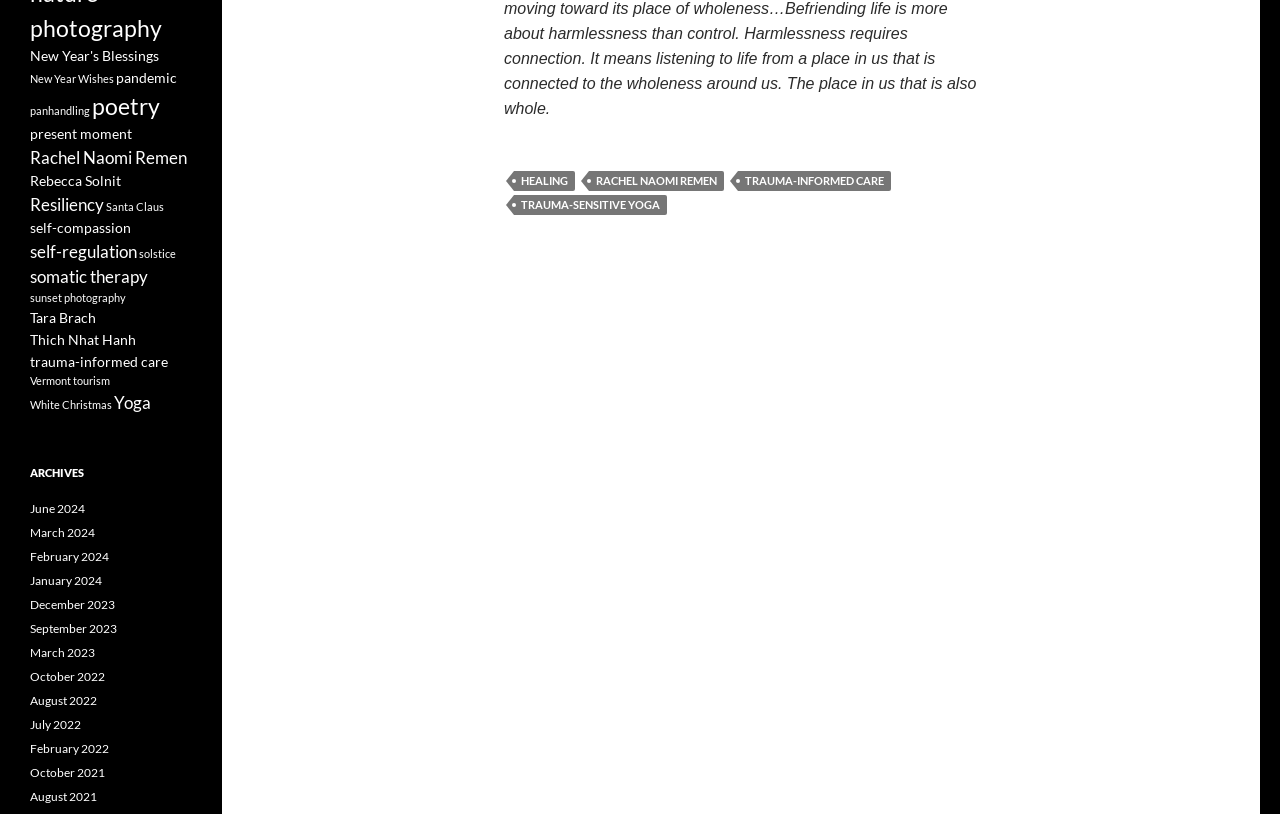Using the webpage screenshot, find the UI element described by New Year's Blessings. Provide the bounding box coordinates in the format (top-left x, top-left y, bottom-right x, bottom-right y), ensuring all values are floating point numbers between 0 and 1.

[0.023, 0.058, 0.124, 0.079]